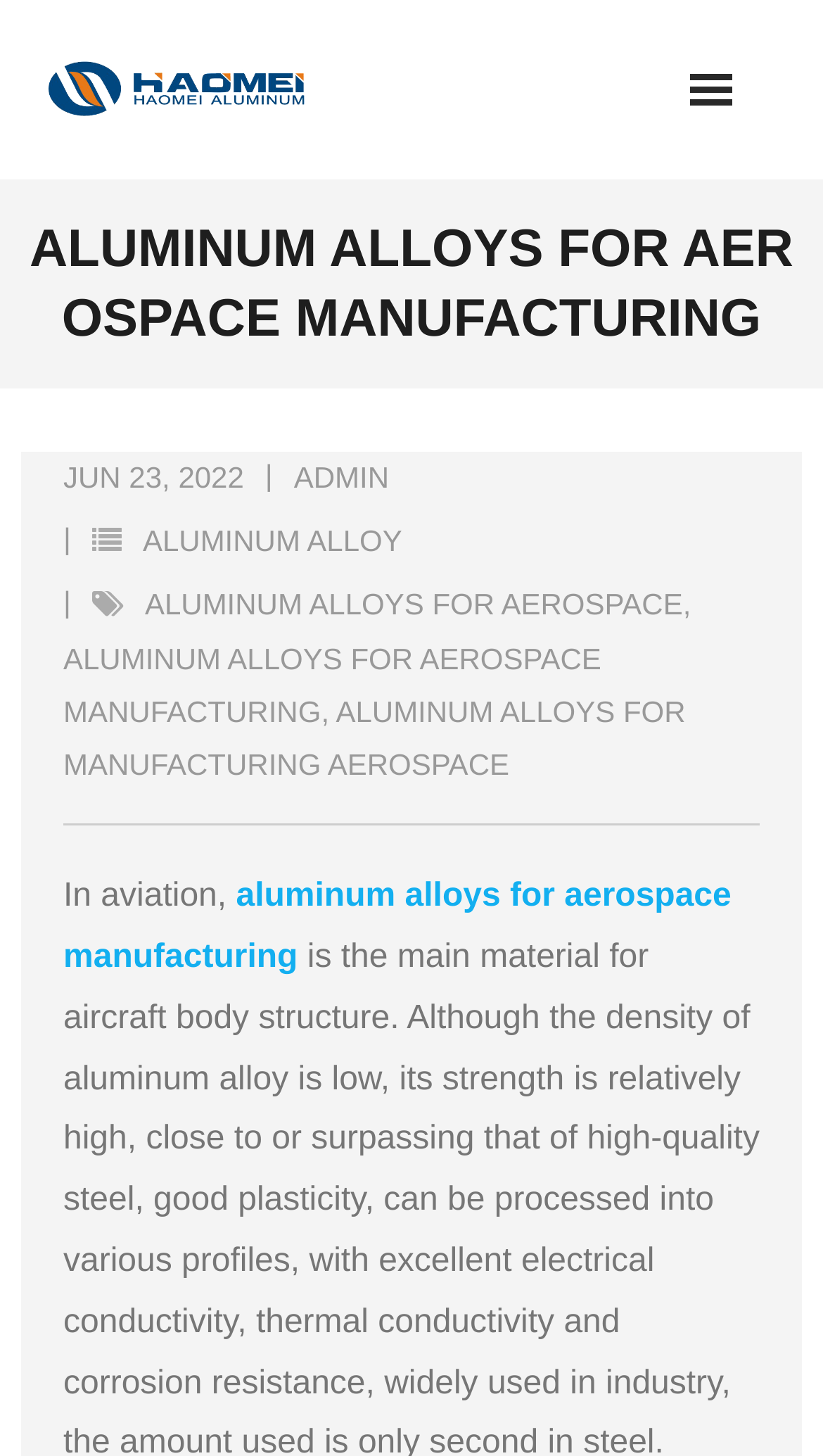What is the image on the webpage about?
Please provide an in-depth and detailed response to the question.

By examining the webpage content, we can find an image with the text 'aluminium alloy plate' which suggests that the image is about an aluminium alloy plate.